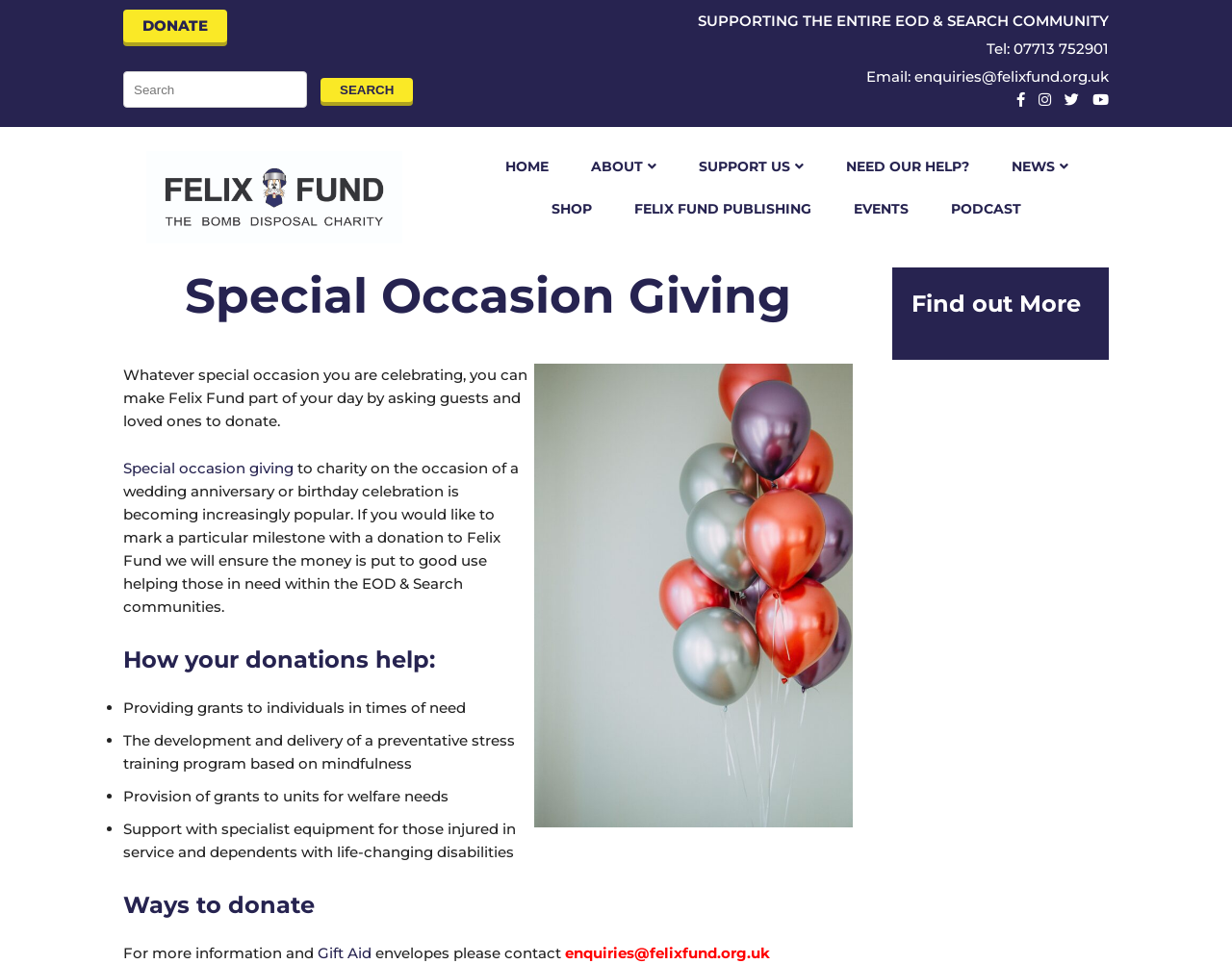What is the charity's phone number?
Provide an in-depth and detailed explanation in response to the question.

I found the phone number by looking at the static text element that says 'Tel: 07713 752901' located at the top right corner of the webpage.